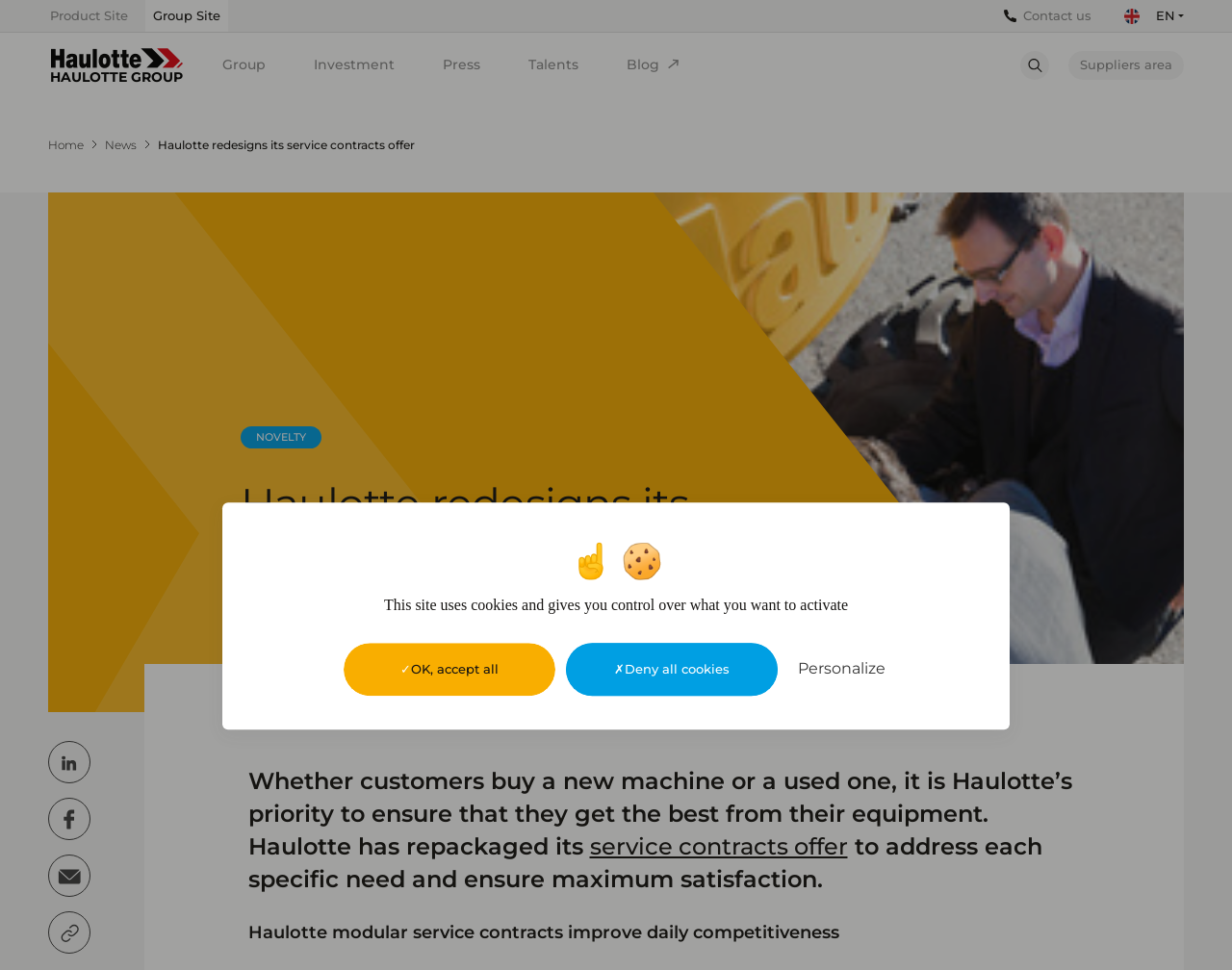Provide a brief response to the question below using a single word or phrase: 
What is the date of publication of the article?

2021/02/17